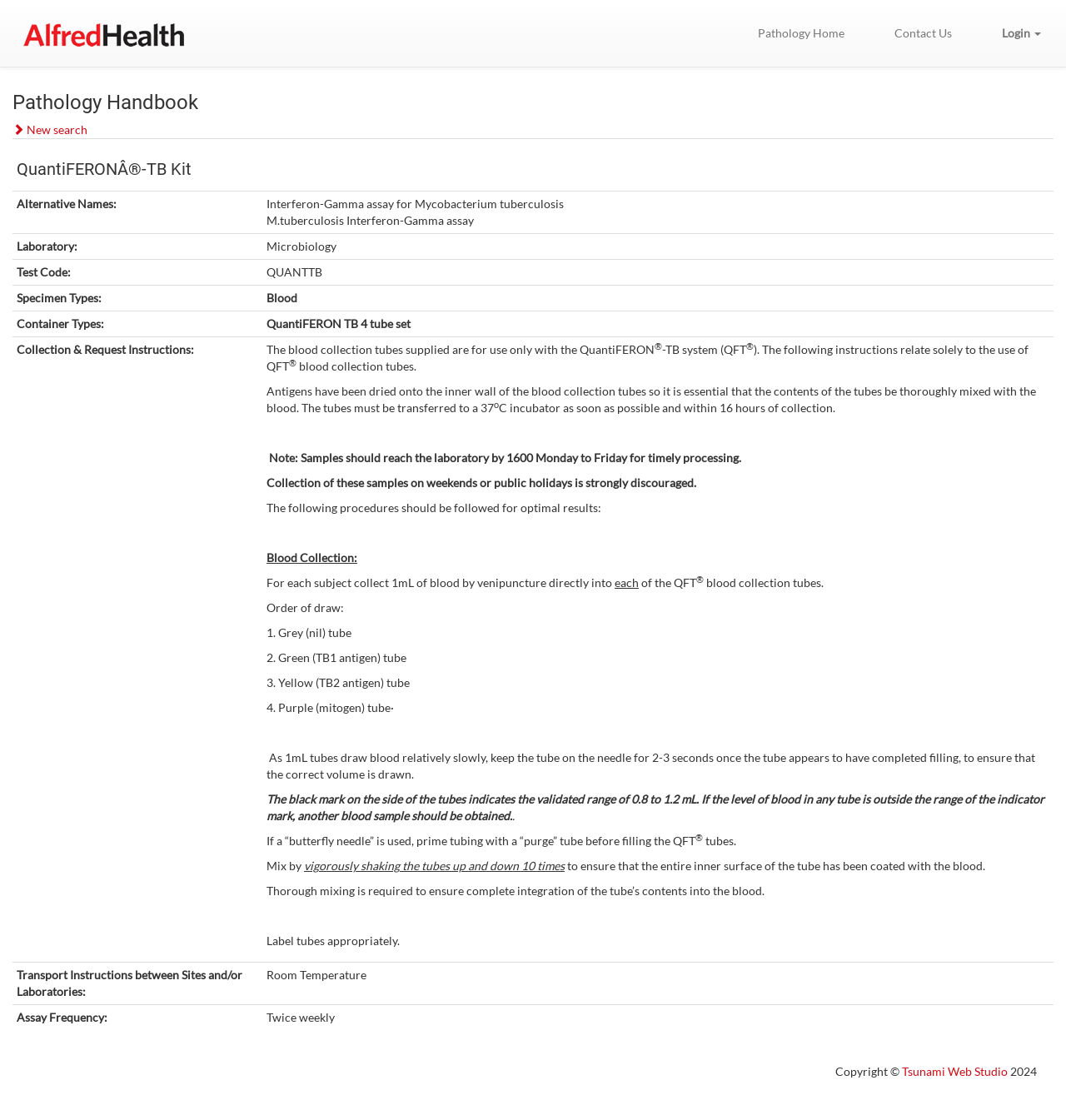Respond with a single word or short phrase to the following question: 
What is the frequency of the assay?

Twice weekly